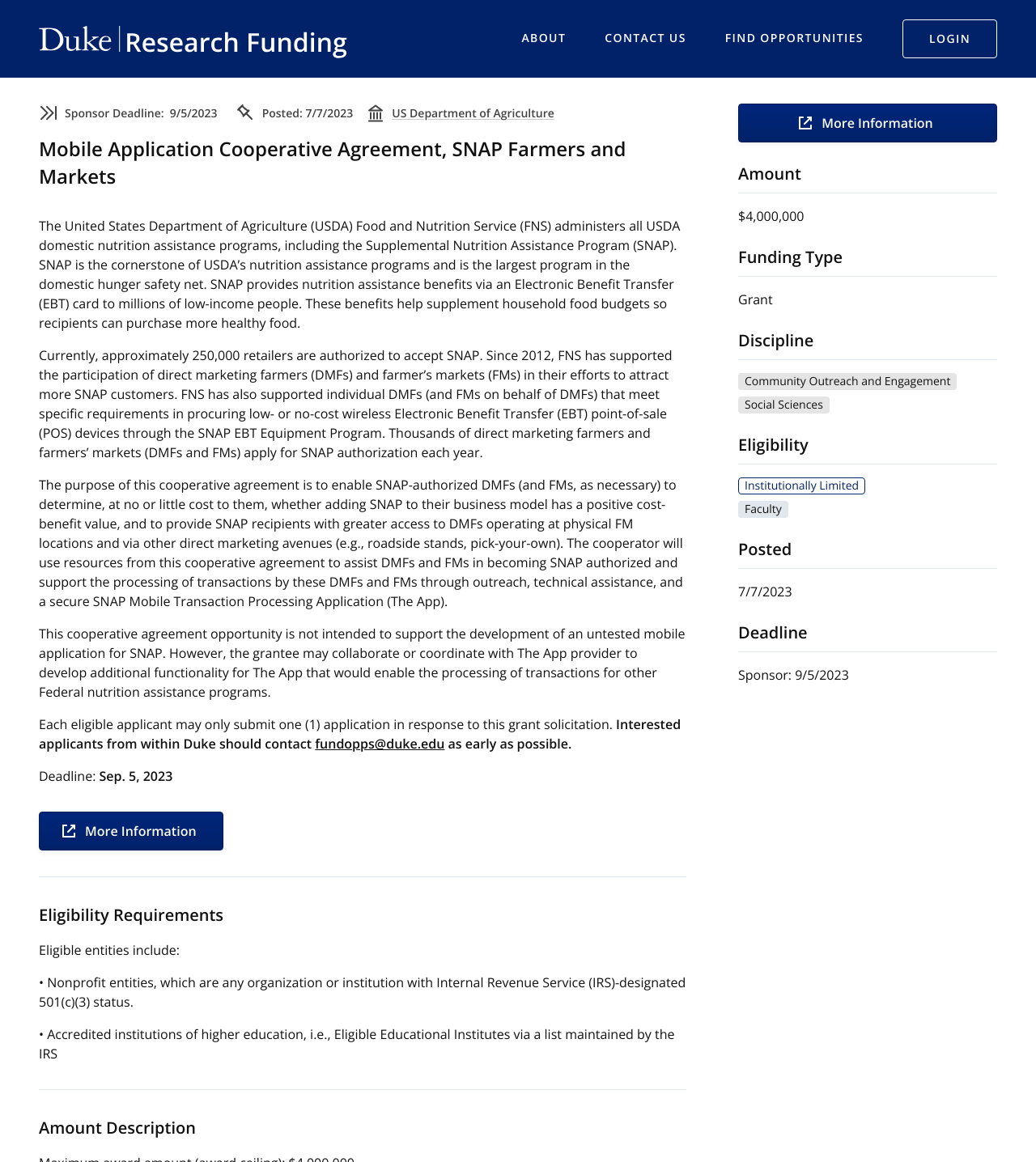Answer briefly with one word or phrase:
What is the deadline for this grant?

Sep. 5, 2023